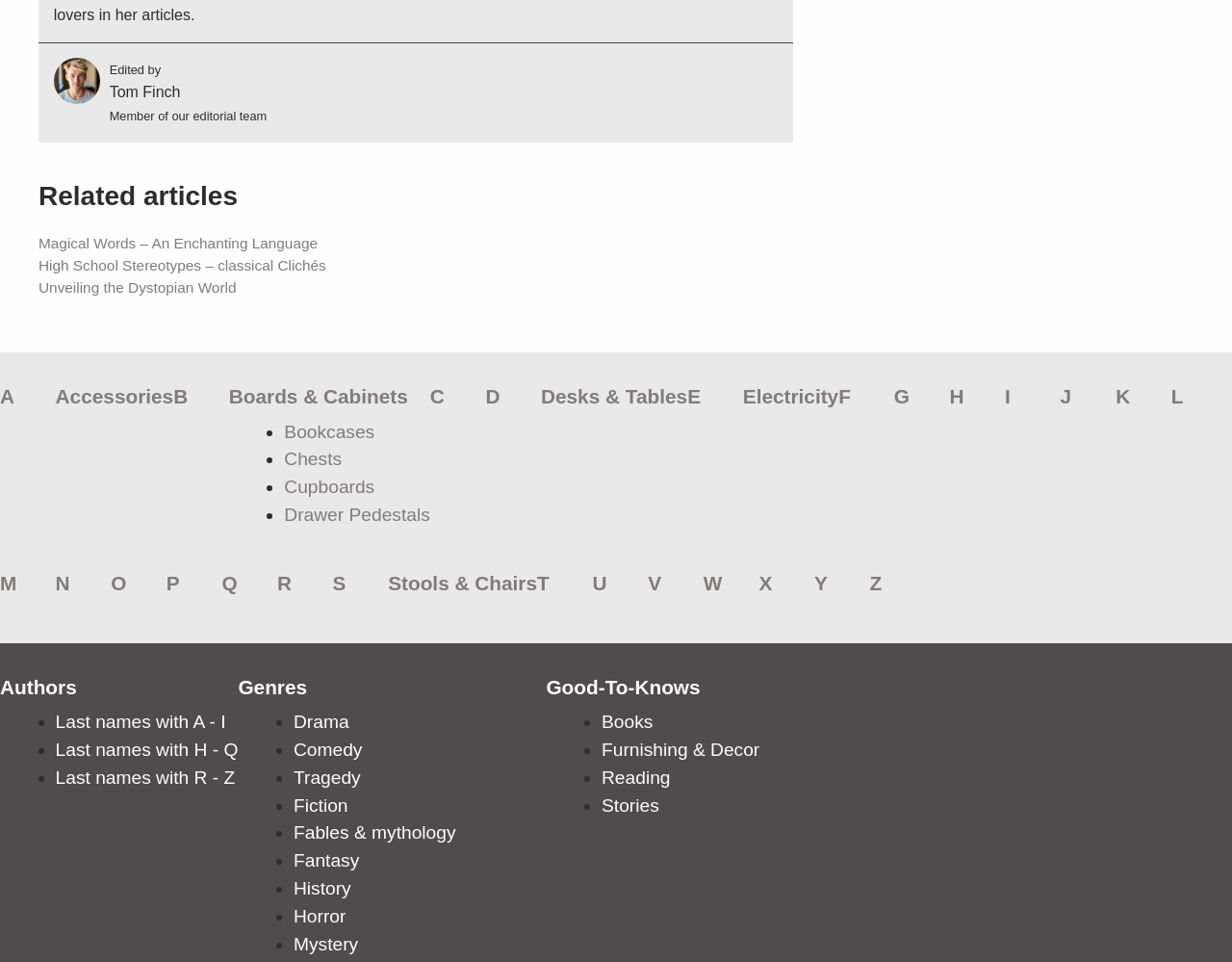What is the category of 'Bookcases'?
Based on the image, respond with a single word or phrase.

Boards & Cabinets